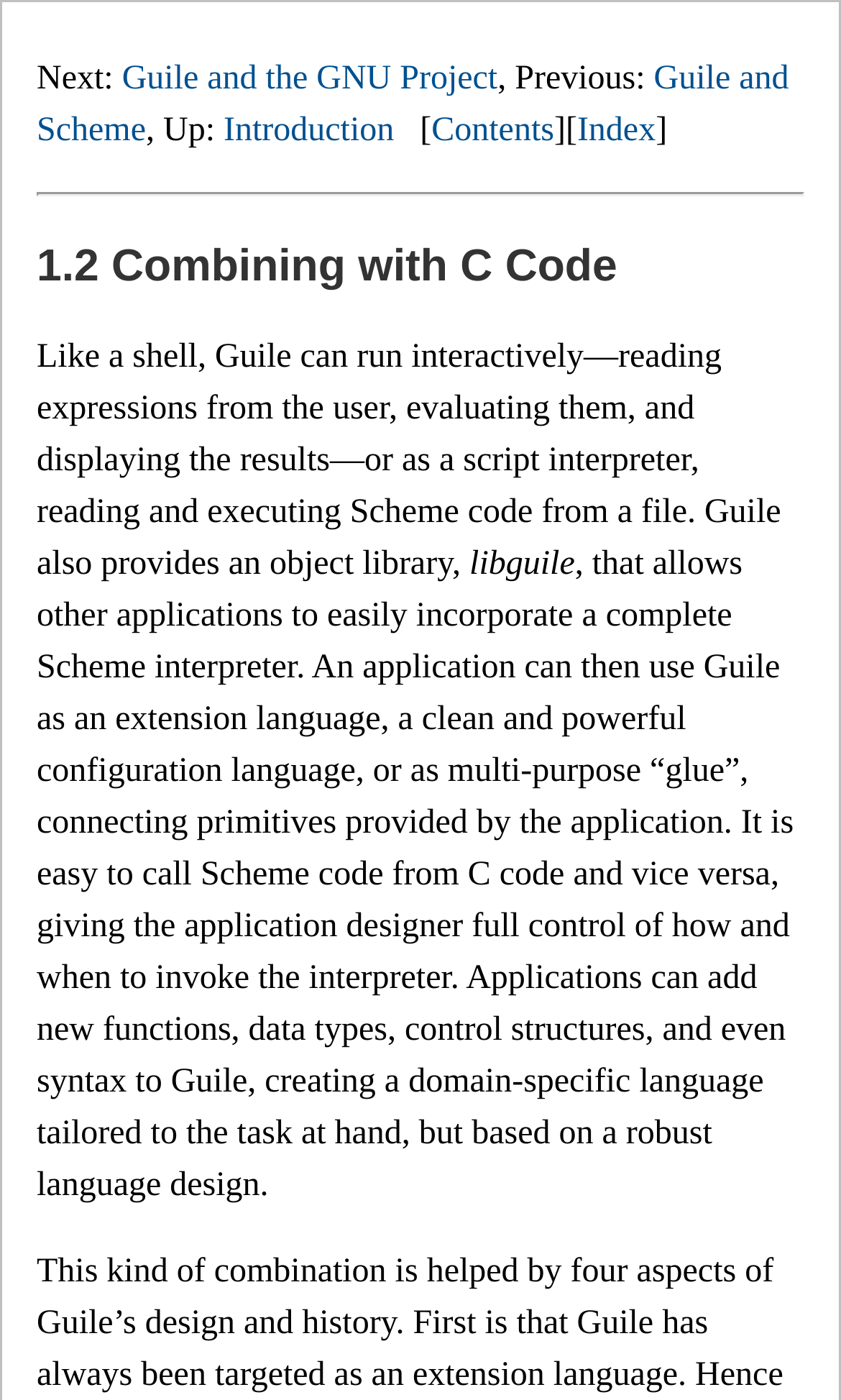Bounding box coordinates must be specified in the format (top-left x, top-left y, bottom-right x, bottom-right y). All values should be floating point numbers between 0 and 1. What are the bounding box coordinates of the UI element described as: Guile and Scheme

[0.044, 0.043, 0.938, 0.106]